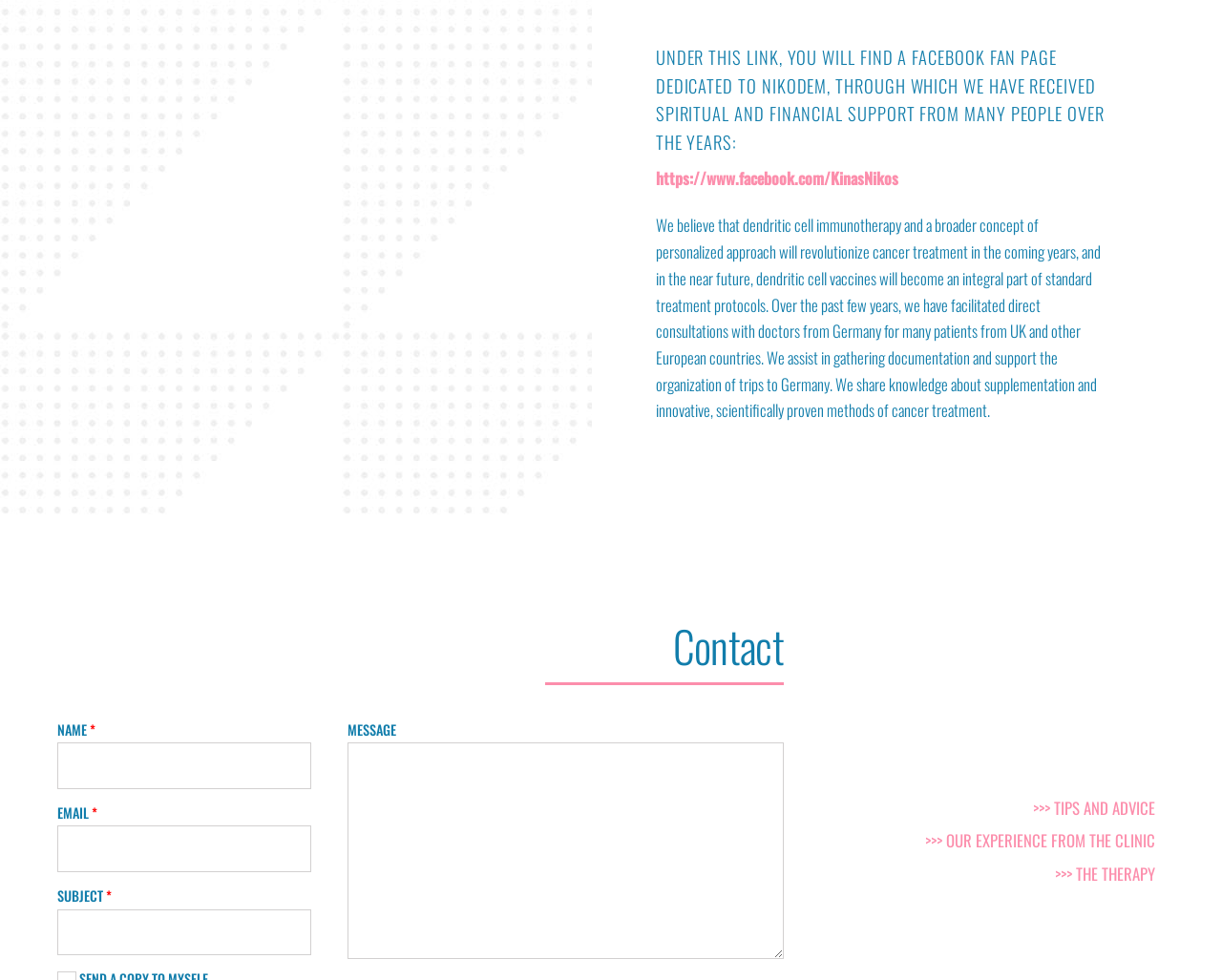What is the main topic of the webpage?
Relying on the image, give a concise answer in one word or a brief phrase.

Cancer treatment